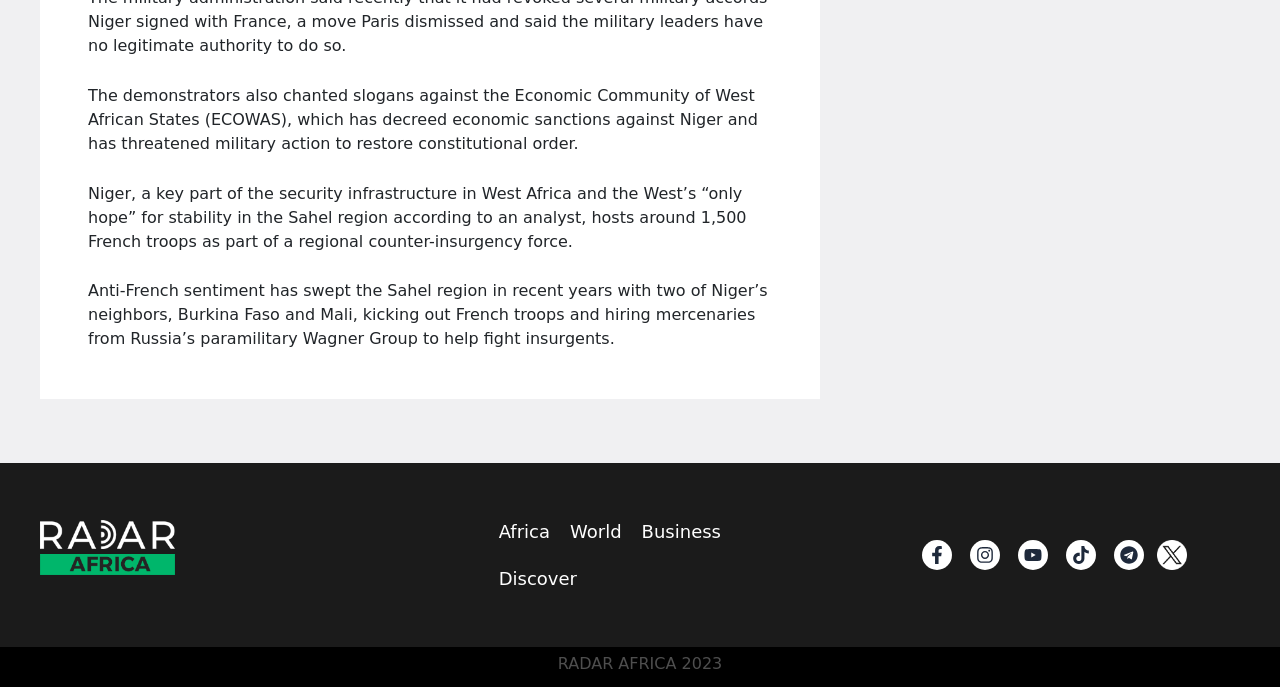Please identify the bounding box coordinates of the clickable element to fulfill the following instruction: "Check out RADAR AFRICA 2023". The coordinates should be four float numbers between 0 and 1, i.e., [left, top, right, bottom].

[0.436, 0.952, 0.564, 0.98]